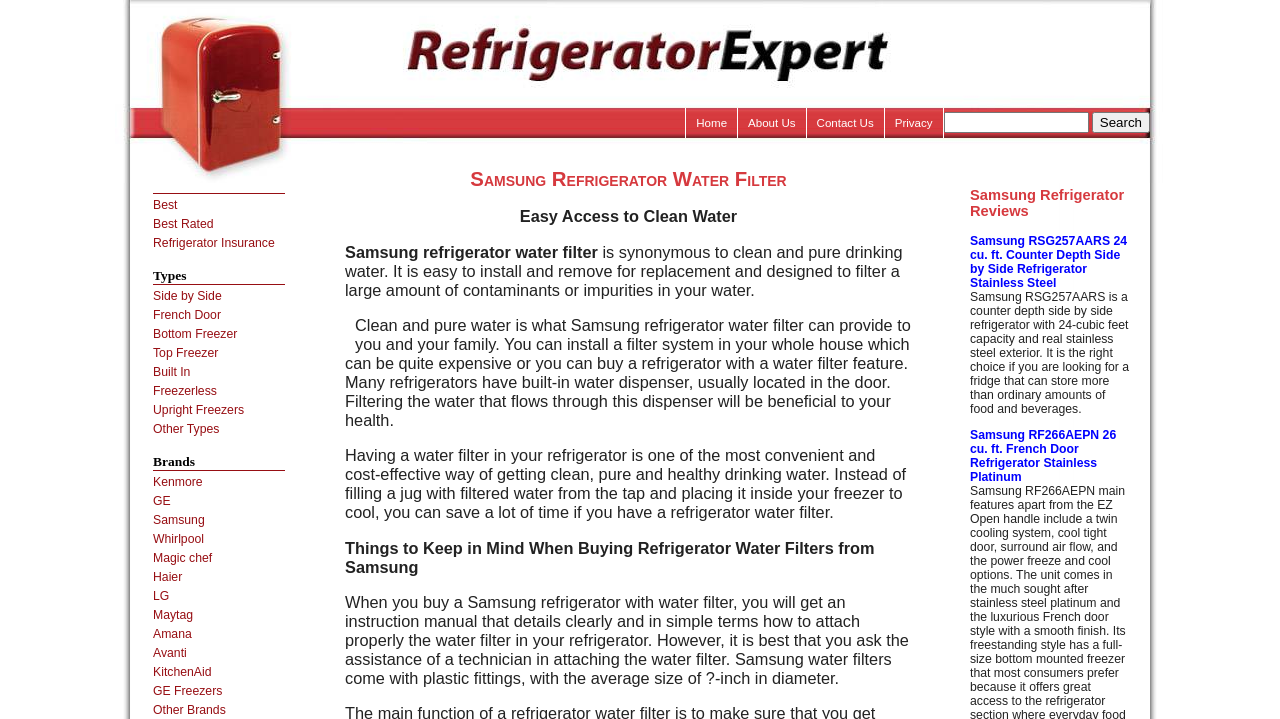Give an in-depth explanation of the webpage layout and content.

This webpage is about Samsung refrigerator water filters, providing information on their benefits and features. At the top of the page, there is a navigation menu with links to "Home", "About Us", "Contact Us", and "Privacy". Next to the navigation menu, there is a search bar with a "Search" button.

Below the navigation menu, there is a heading that reads "Samsung Refrigerator Water Filter - Easy Access to Clean Water". Underneath this heading, there are several paragraphs of text that describe the benefits of using a Samsung refrigerator water filter, including easy installation, removal, and replacement, as well as its ability to filter out contaminants and impurities from drinking water.

To the left of the main content area, there are three columns of links categorized by "Best", "Types", and "Brands". The "Best" category has links to "Best", "Best Rated", and "Refrigerator Insurance". The "Types" category has links to different types of refrigerators, such as "Side by Side", "French Door", and "Bottom Freezer". The "Brands" category has links to various refrigerator brands, including "Kenmore", "GE", "Samsung", and "Whirlpool".

On the right side of the page, there is a section dedicated to Samsung refrigerator reviews. It has a heading that reads "Samsung Refrigerator Reviews" and features a review of the Samsung RSG257AARS 24 cu. ft. Counter Depth Side by Side Refrigerator Stainless Steel, including a brief description of its features and benefits.